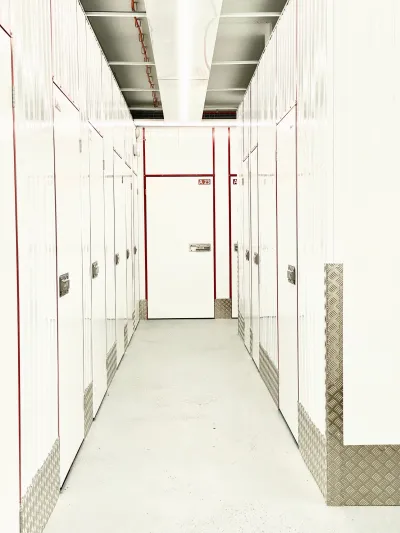What is the purpose of the larger door at the end of the corridor?
Give a thorough and detailed response to the question.

The larger door at the end of the corridor suggests access to more extensive storage options, which would be ideal for businesses or startups that require more space to manage their inventory or personal items securely.